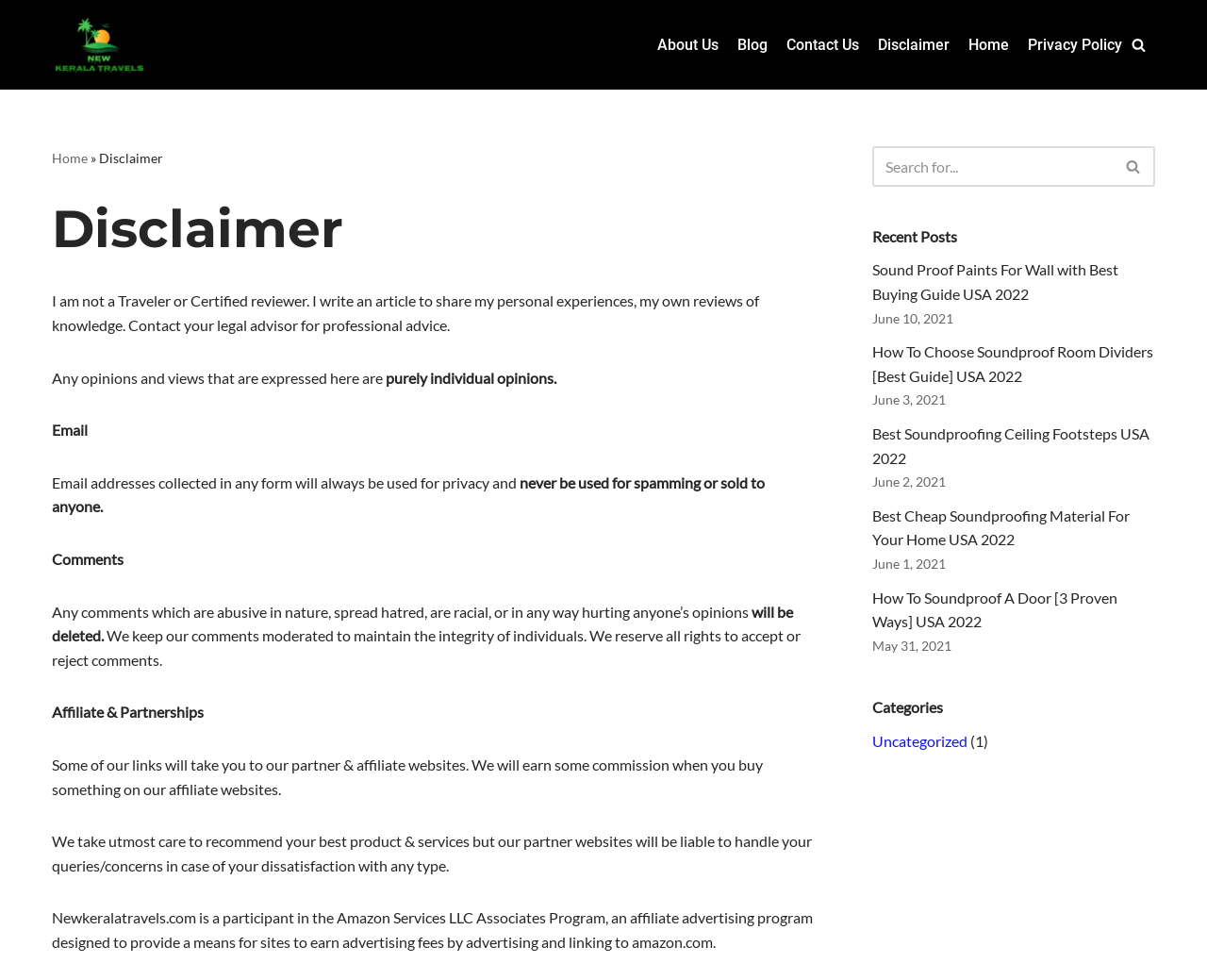Give a concise answer of one word or phrase to the question: 
What is the affiliate program used by this website?

Amazon Services LLC Associates Program